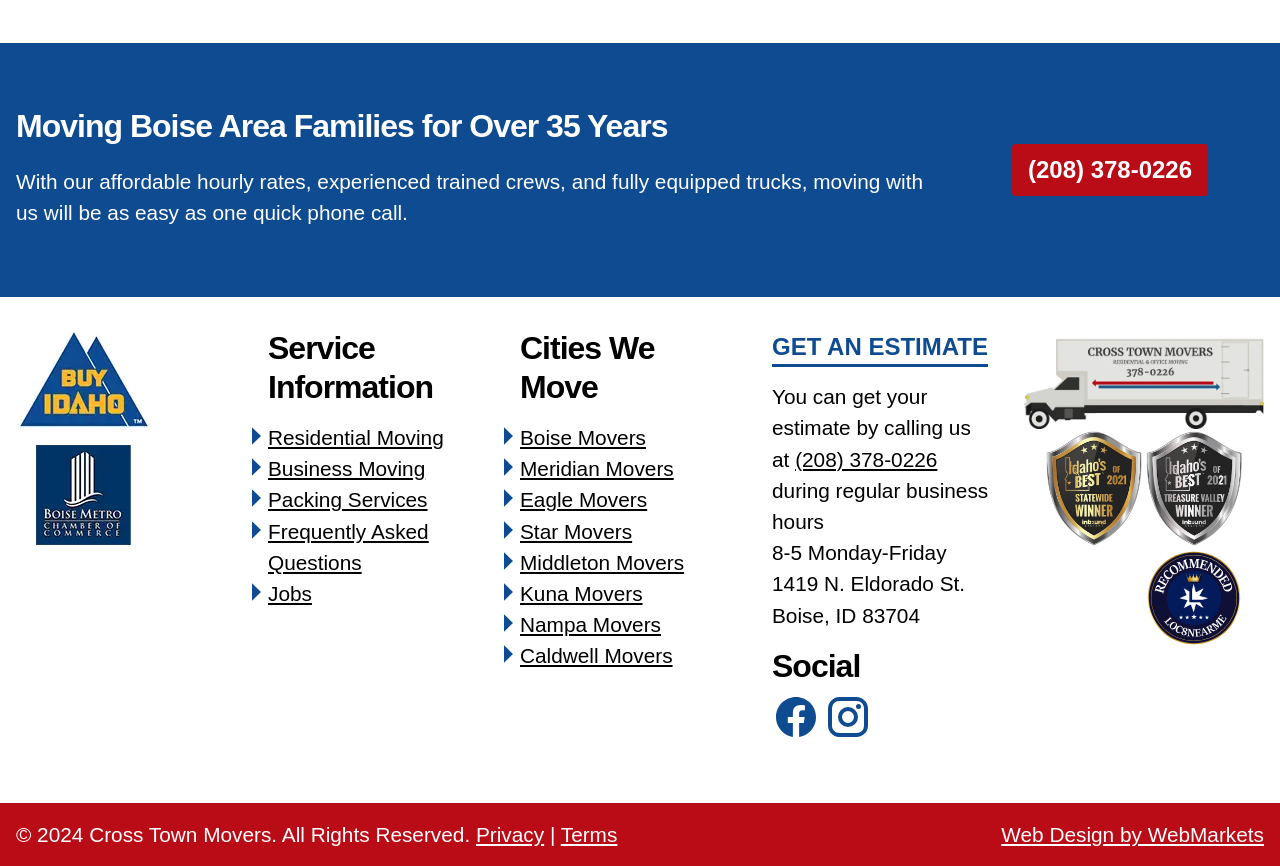What is the name of the company that designed the website?
Refer to the image and provide a one-word or short phrase answer.

WebMarkets